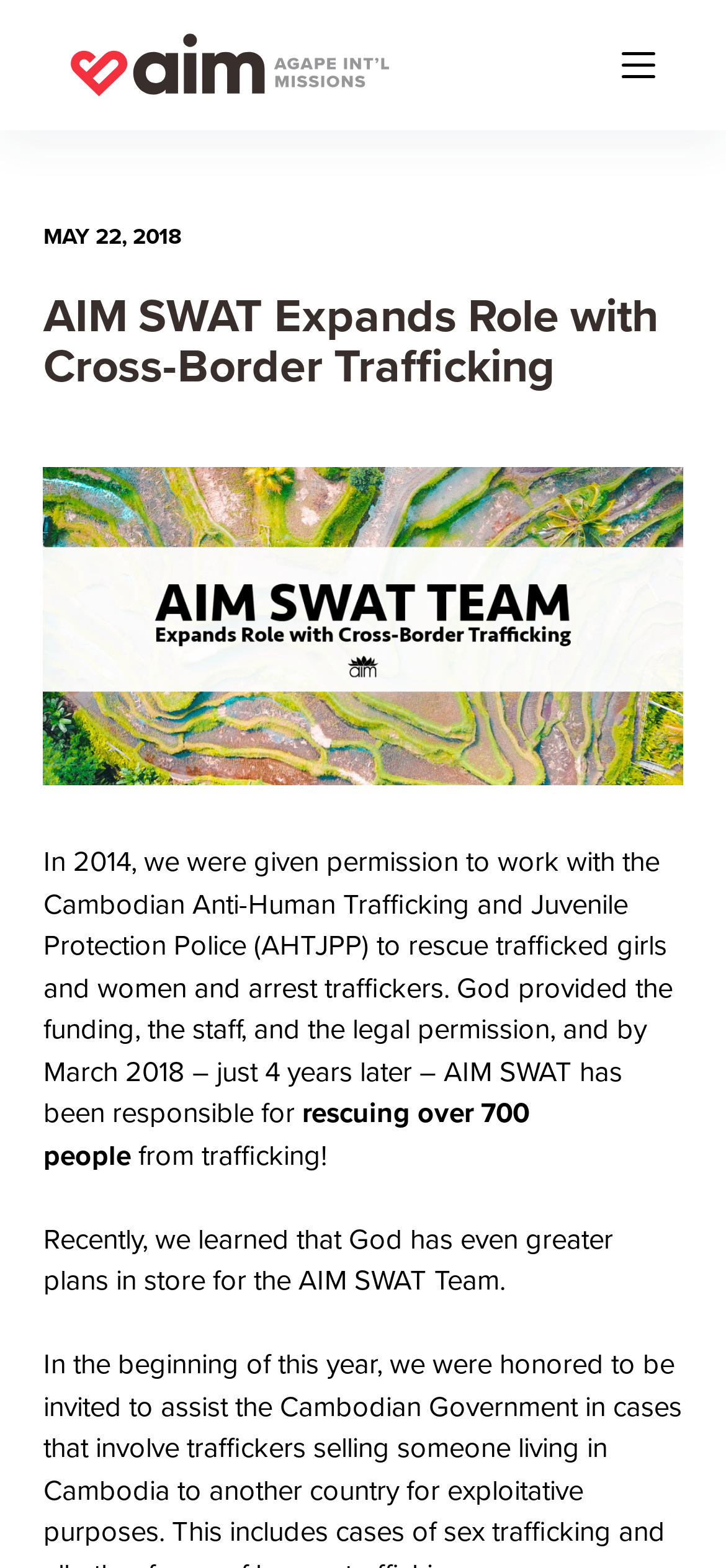Identify the bounding box of the HTML element described here: "Menu". Provide the coordinates as four float numbers between 0 and 1: [left, top, right, bottom].

[0.855, 0.031, 0.902, 0.052]